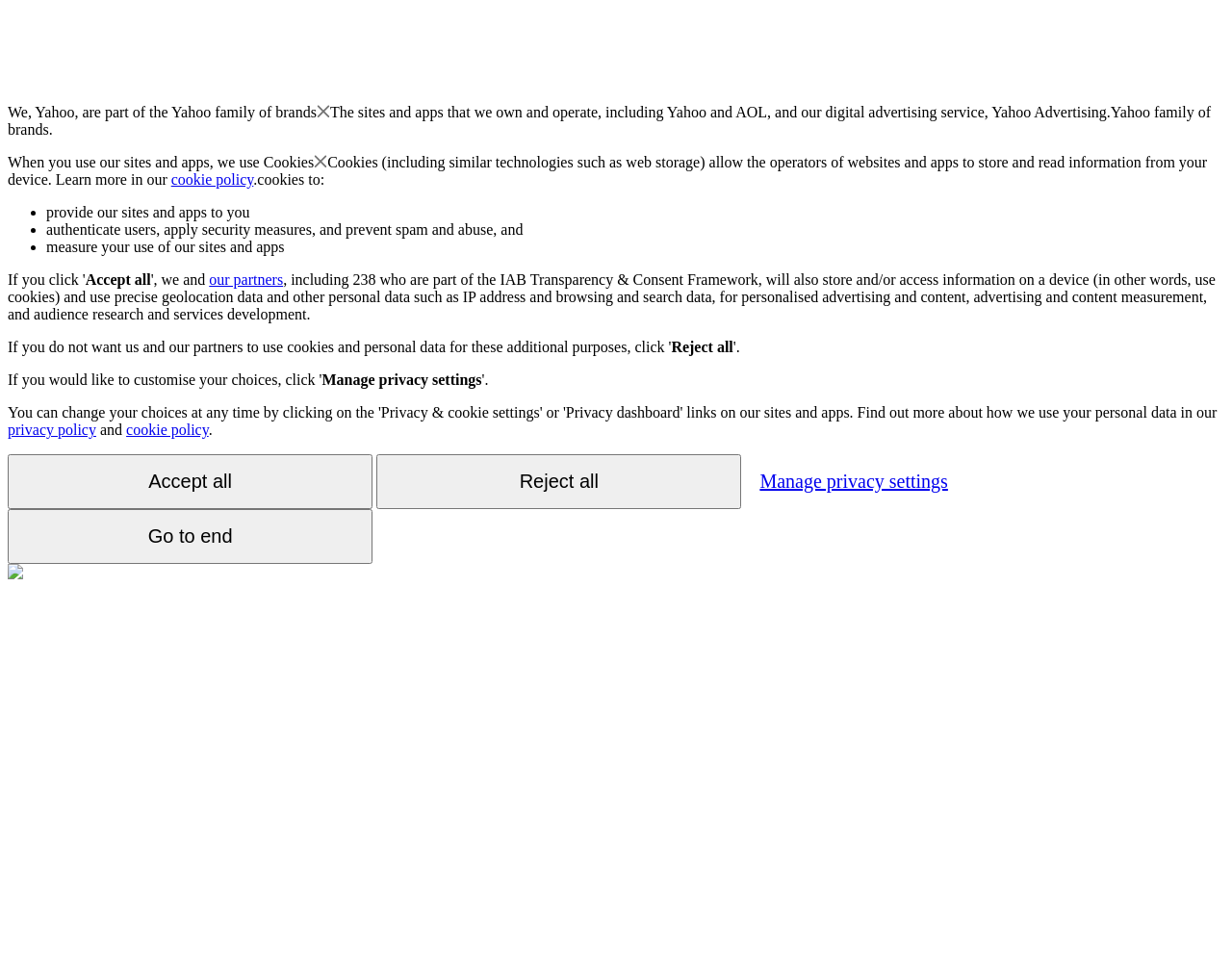What is Yahoo part of?
Answer the question with as much detail as possible.

Based on the webpage content, it is mentioned that 'We, Yahoo, are part of the Yahoo family of brands' which indicates that Yahoo is part of the Yahoo family of brands.